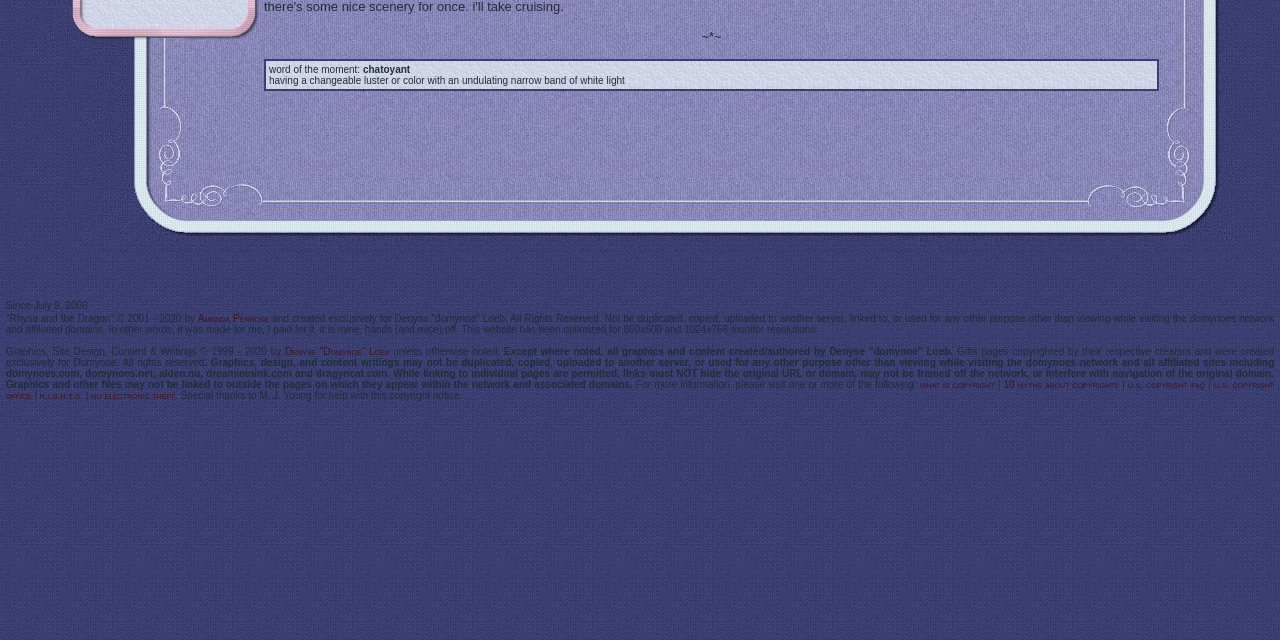Based on the element description: "u.s. copyright faq", identify the UI element and provide its bounding box coordinates. Use four float numbers between 0 and 1, [left, top, right, bottom].

[0.881, 0.592, 0.941, 0.609]